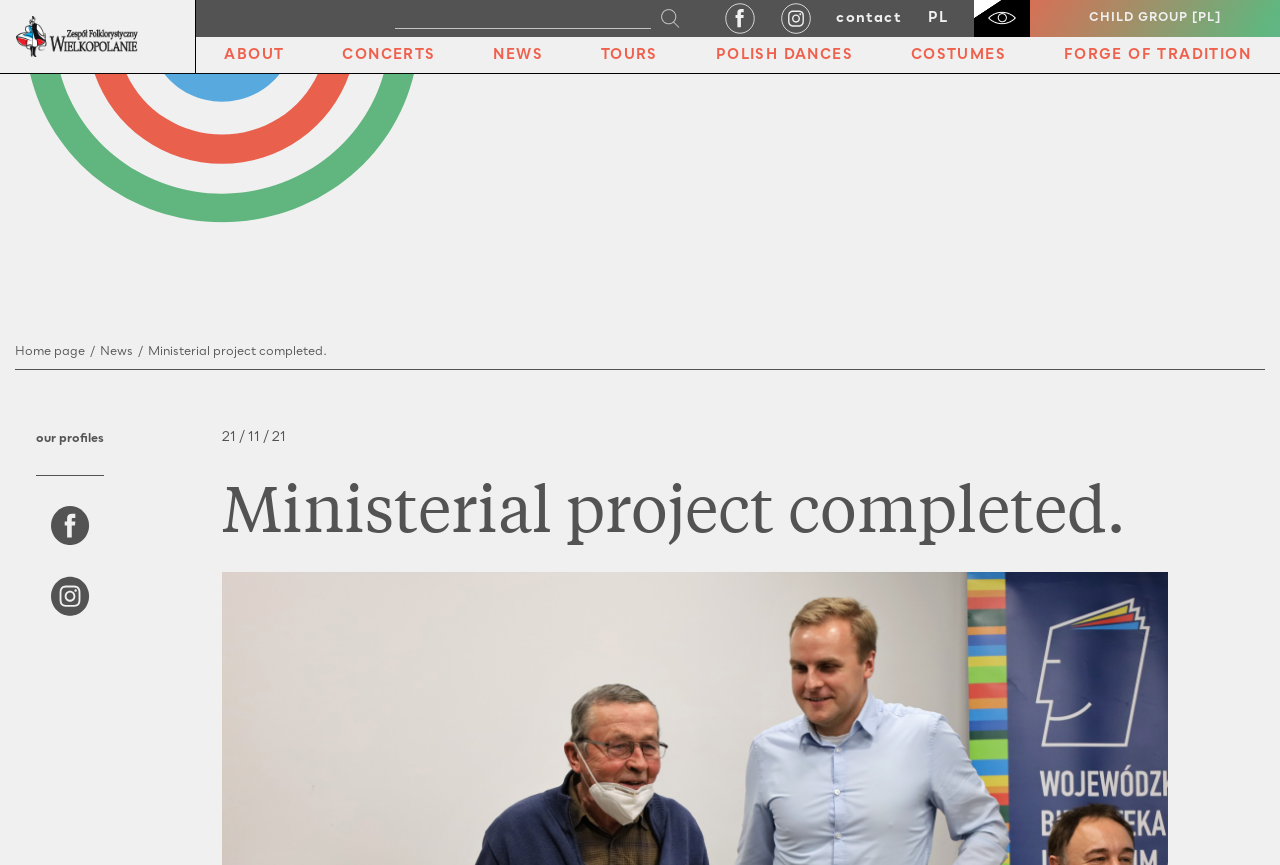Analyze and describe the webpage in a detailed narrative.

The webpage appears to be the official website of the Folkloristic Group "Wielkopolanie". At the top left corner, there is a logo of the group, accompanied by a search button with a magnifying glass icon. Below the logo, there are several links to social media profiles, including Facebook and Instagram, as well as a contact link and a language selection option.

The main navigation menu is located in the middle of the top section, with links to various pages such as "About", "Concerts", "News", "Tours", "Polish Dances", "Costumes", and "Forge of Tradition". 

On the left side of the page, there is a large image that takes up most of the vertical space. Below the image, there are links to the home page and news, as well as a heading that reads "Ministerial project completed." This heading is followed by a brief description of the project, which mentions that it was co-financed by the Minister of Culture, National Heritage and Sports under the Folk and Traditional program.

Further down, there are two links to profiles, each accompanied by a small icon, and a date "21 / 11 / 21" is displayed. At the very bottom of the page, there is a heading that repeats the title "Ministerial project completed."